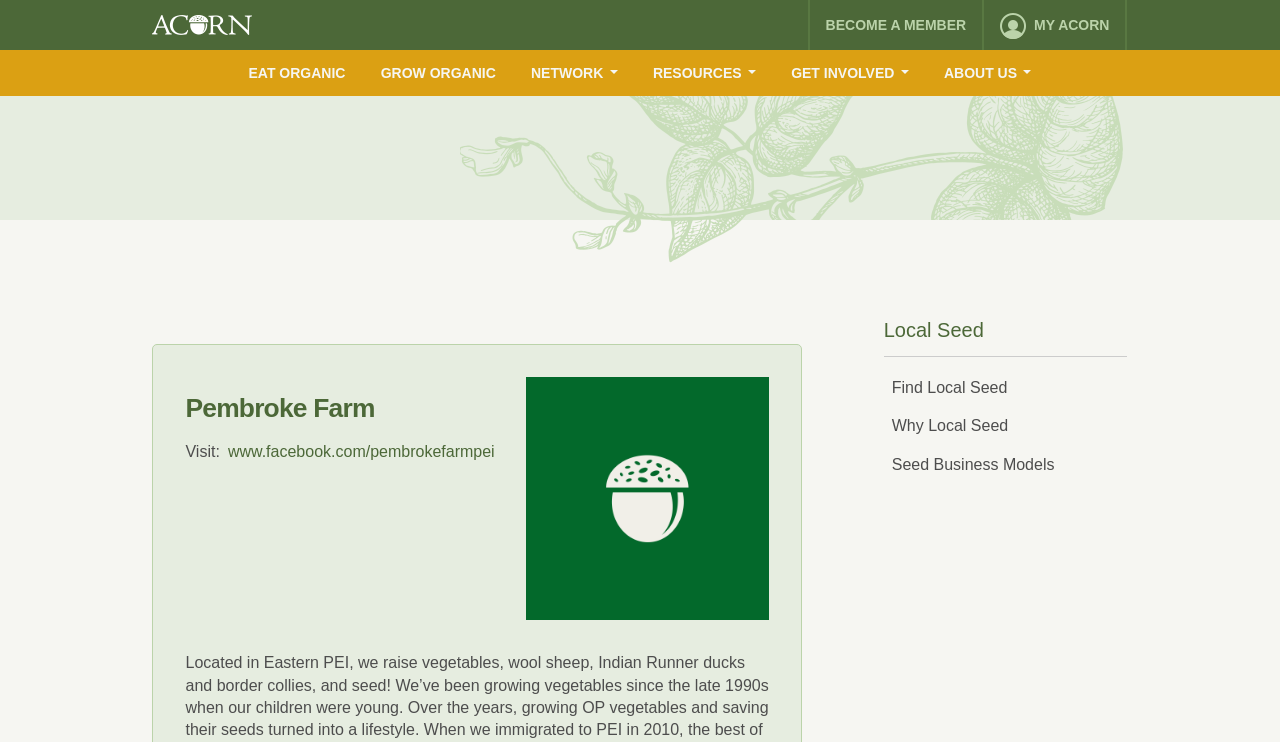Identify the bounding box coordinates for the region of the element that should be clicked to carry out the instruction: "Click the ACORN logo". The bounding box coordinates should be four float numbers between 0 and 1, i.e., [left, top, right, bottom].

[0.119, 0.022, 0.197, 0.044]